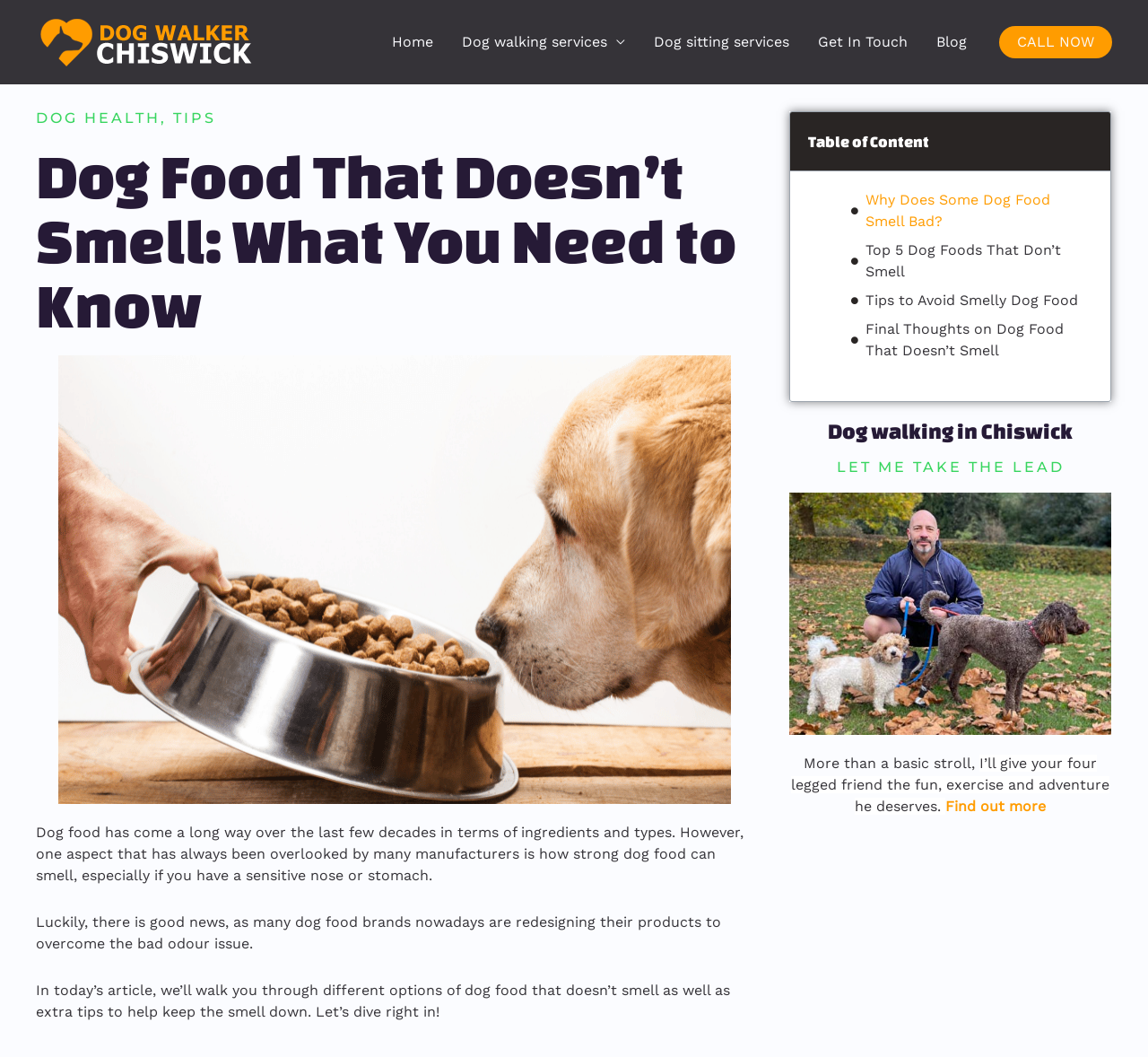How many links are there in the navigation section?
Answer the question using a single word or phrase, according to the image.

5